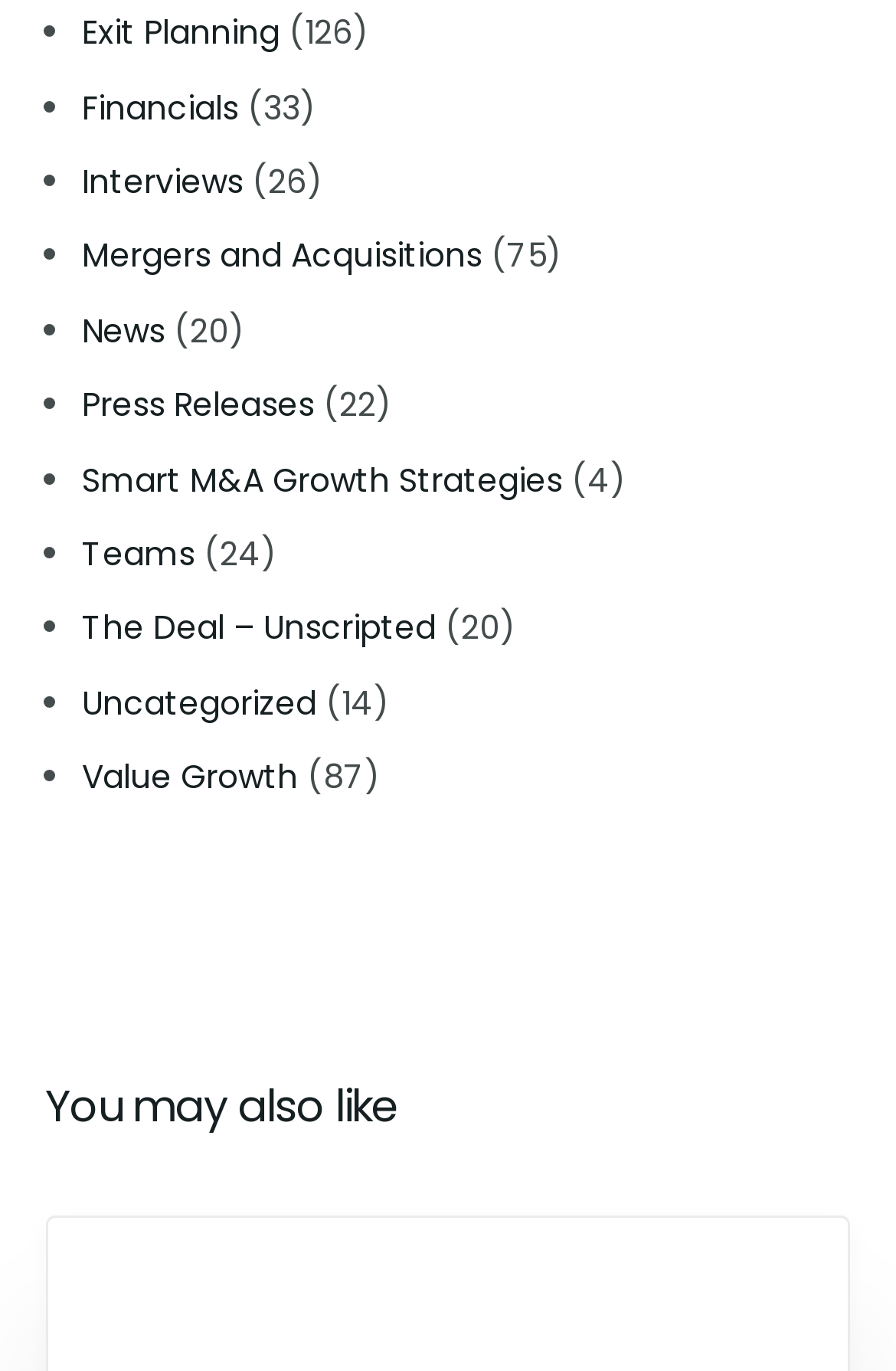Kindly respond to the following question with a single word or a brief phrase: 
What is the category with the fewest items?

Smart M&A Growth Strategies